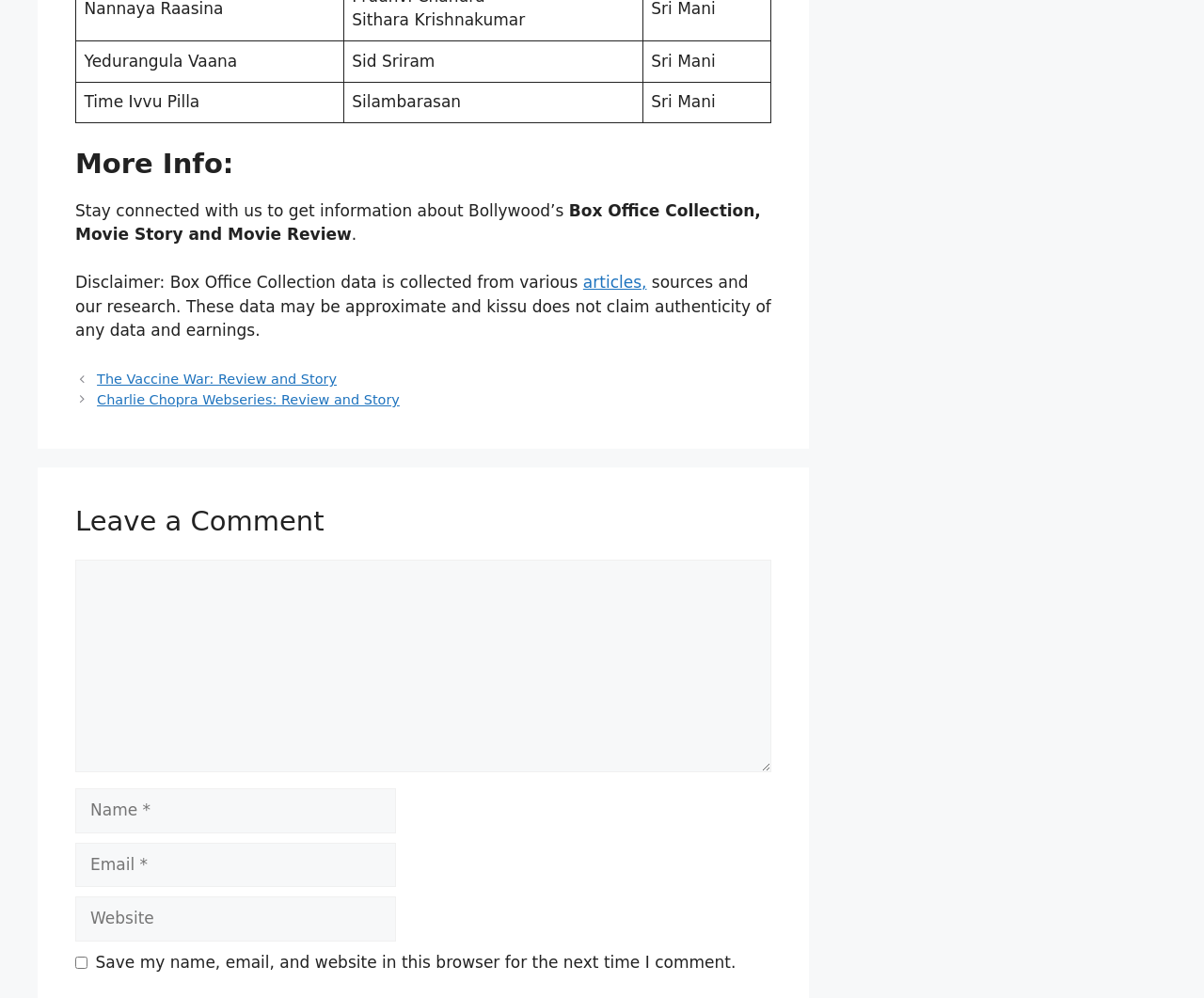What is the disclaimer about?
Please provide a comprehensive answer based on the contents of the image.

The disclaimer is about the box office collection data, stating that it is collected from various sources and may be approximate, and the website does not claim authenticity of the data.